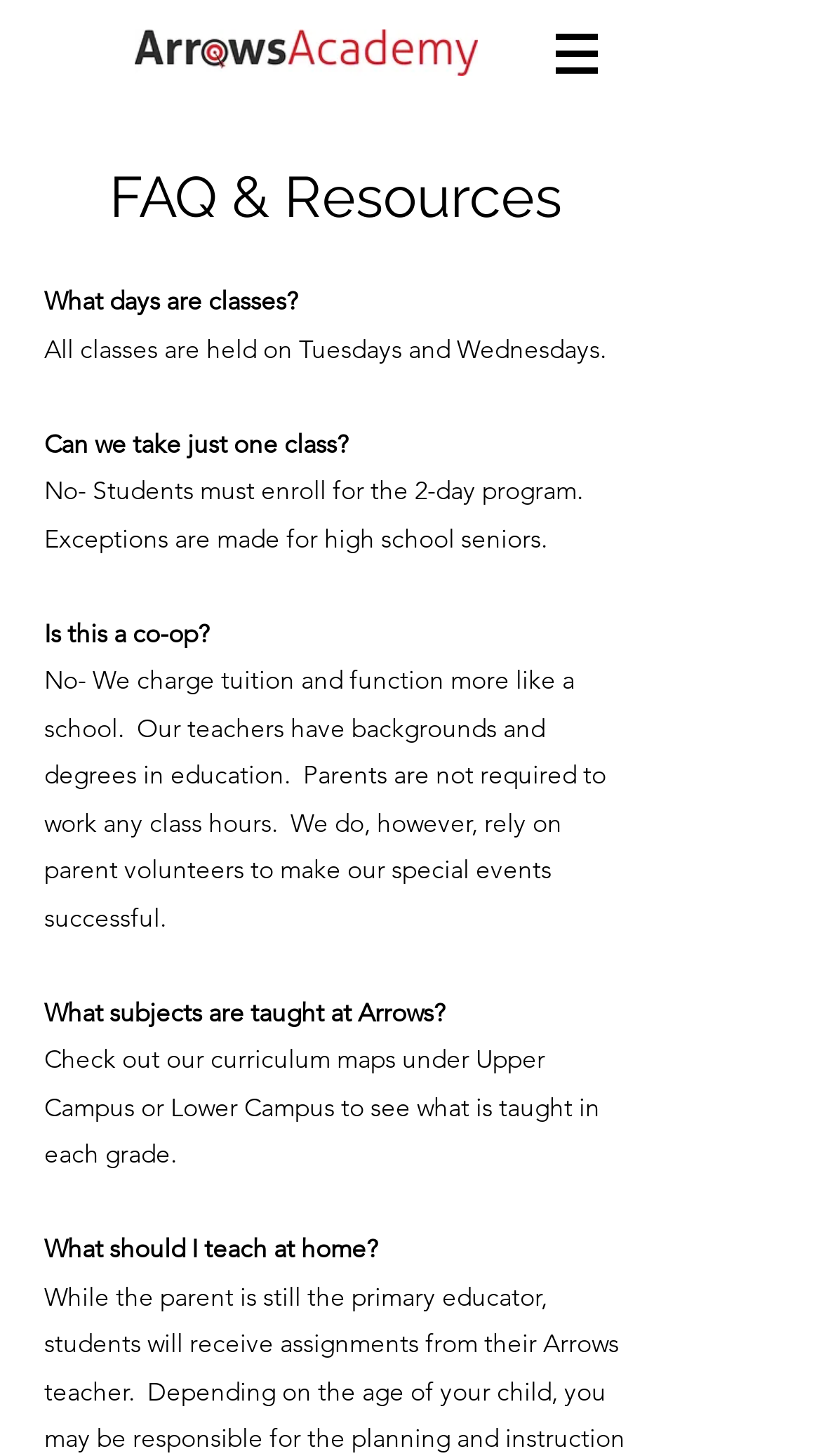What should parents teach at home?
Based on the visual, give a brief answer using one word or a short phrase.

Not specified